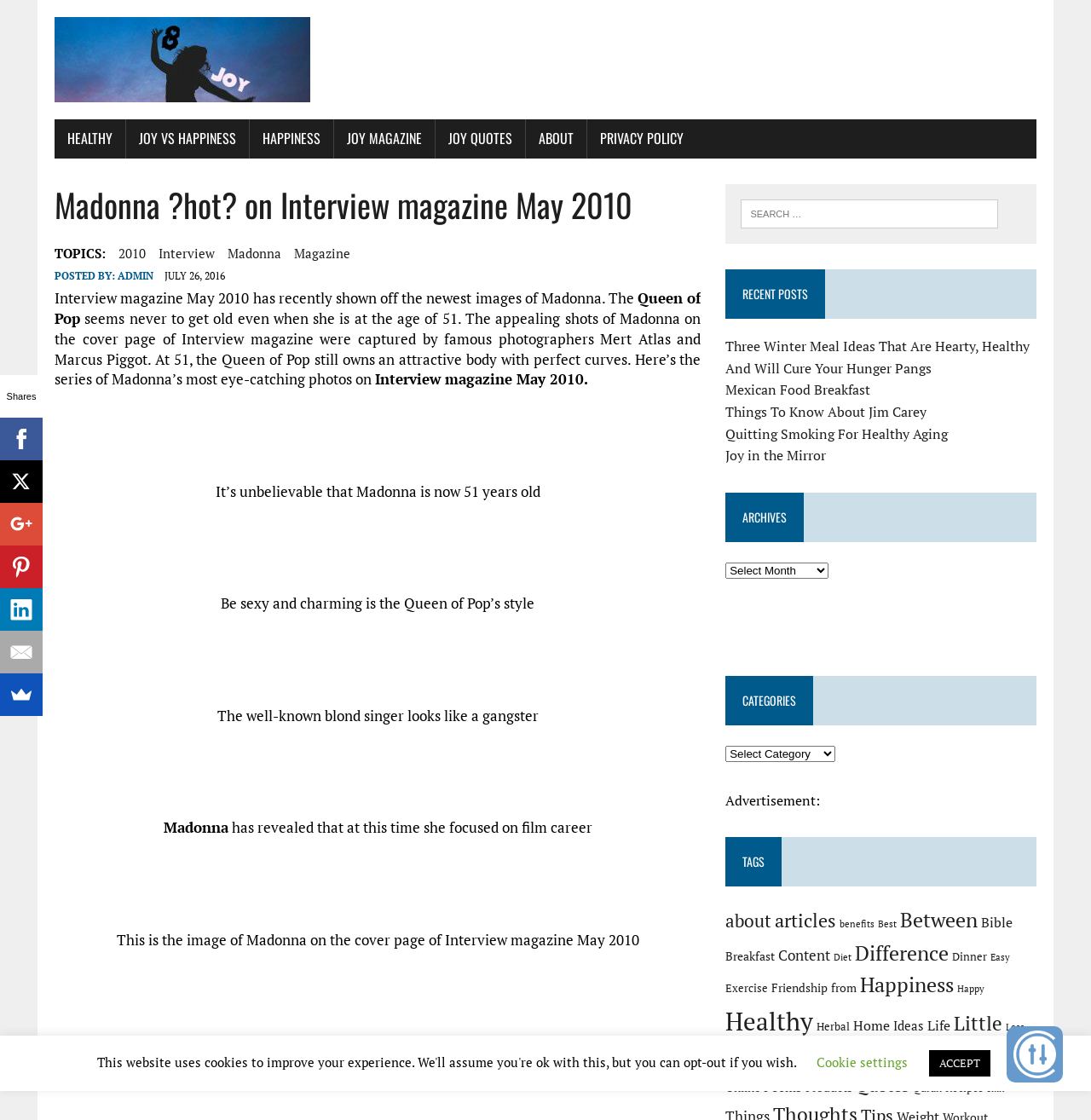Answer briefly with one word or phrase:
Who are the photographers of Madonna's cover page photos?

Mert Atlas and Marcus Piggot